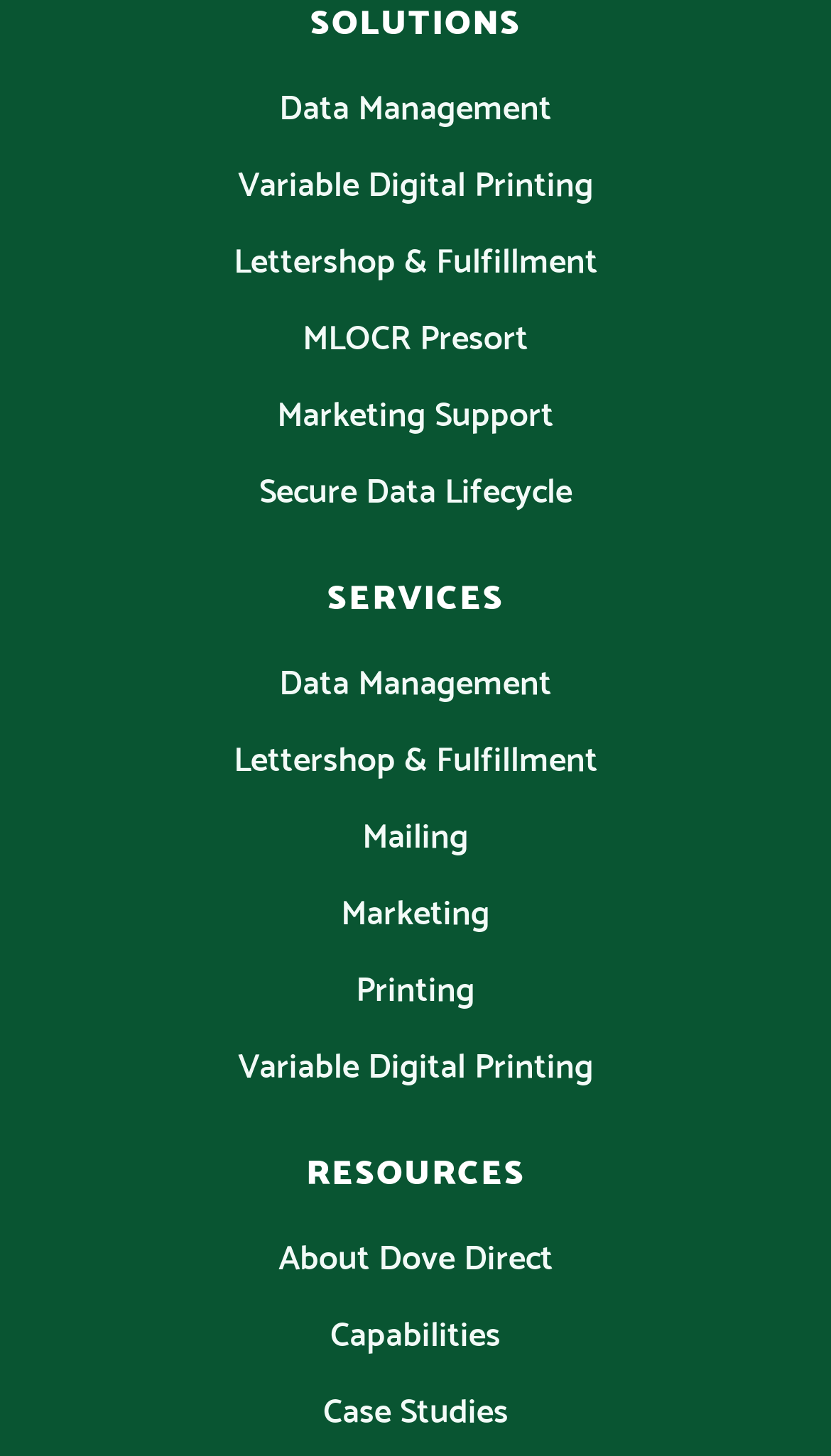How many links are under the 'SERVICES' heading?
Please provide a comprehensive answer to the question based on the webpage screenshot.

The 'SERVICES' heading has 6 links underneath it, which are 'Data Management', 'Lettershop & Fulfillment', 'Mailing', 'Marketing', 'Printing', and 'Variable Digital Printing'. These links are located below the 'SERVICES' heading with bounding boxes ranging from [0.336, 0.447, 0.664, 0.486] to [0.286, 0.71, 0.714, 0.749].